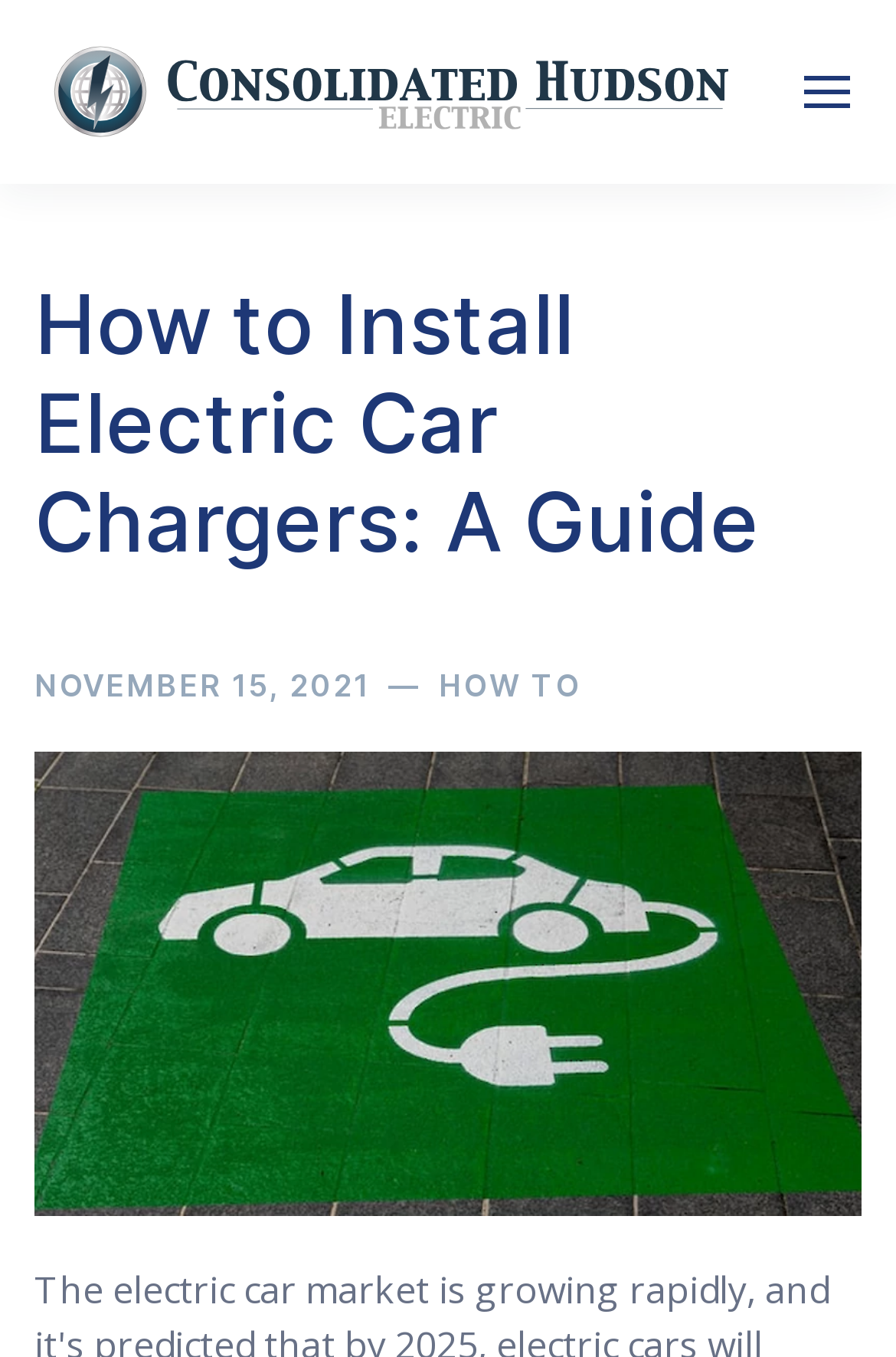What is the date of the article?
Based on the screenshot, give a detailed explanation to answer the question.

I found the date by looking at the time element [0.038, 0.49, 0.413, 0.518] which contains the static text 'NOVEMBER 15, 2021'.